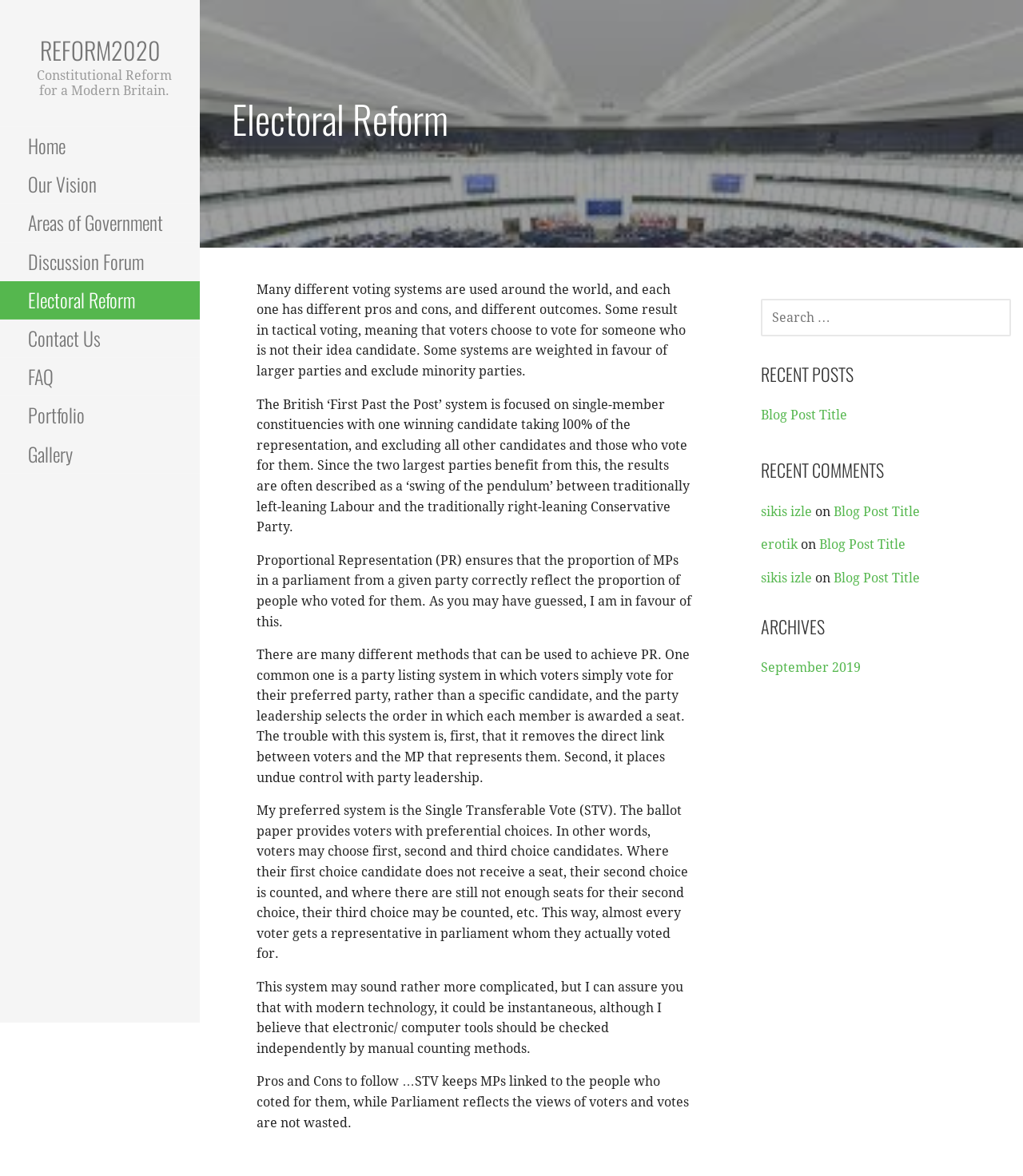Identify the coordinates of the bounding box for the element that must be clicked to accomplish the instruction: "Read the 'Recent Posts' section".

[0.743, 0.307, 0.963, 0.328]